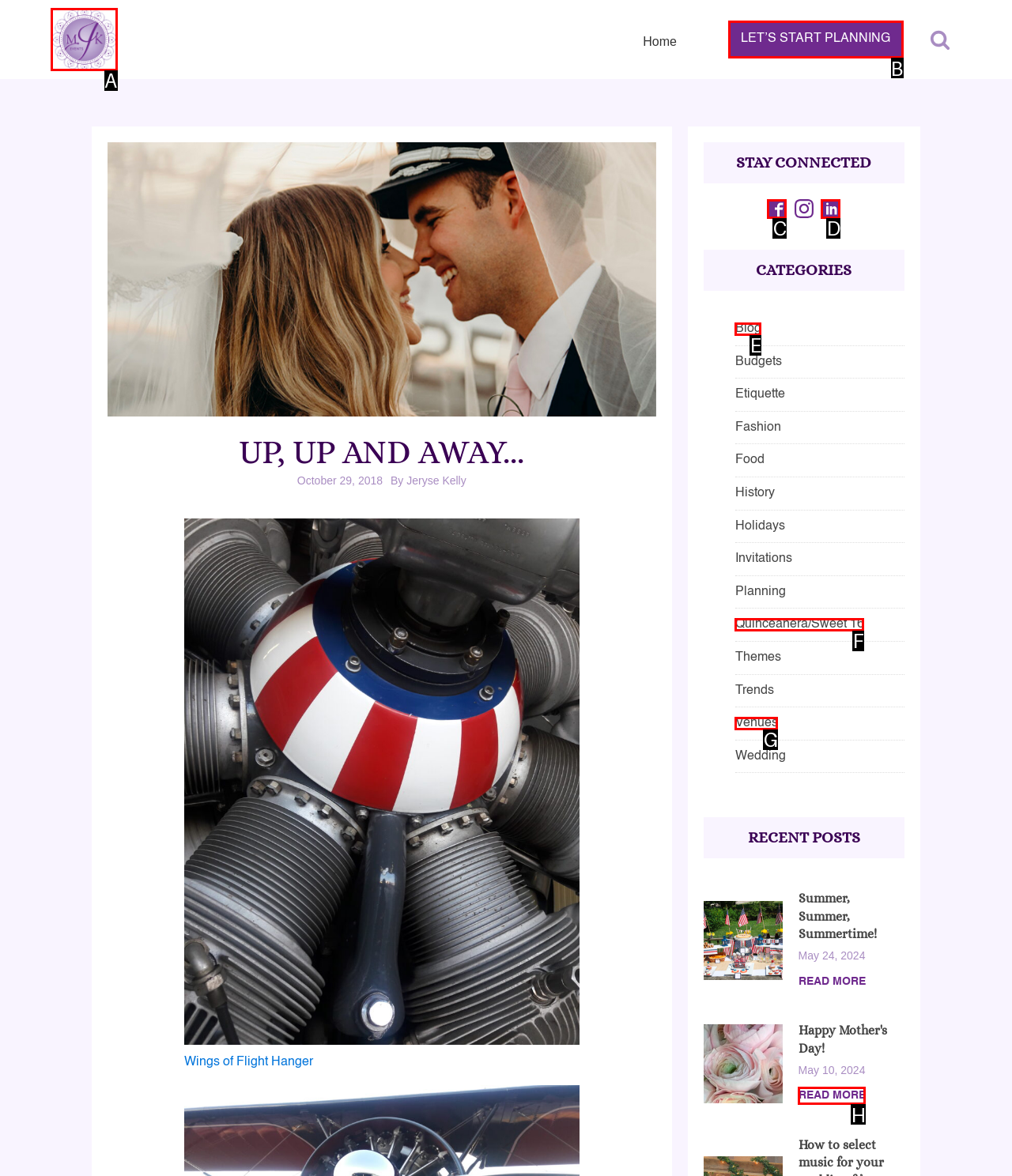Specify which element within the red bounding boxes should be clicked for this task: Click the brand logo of MJK Events Respond with the letter of the correct option.

A